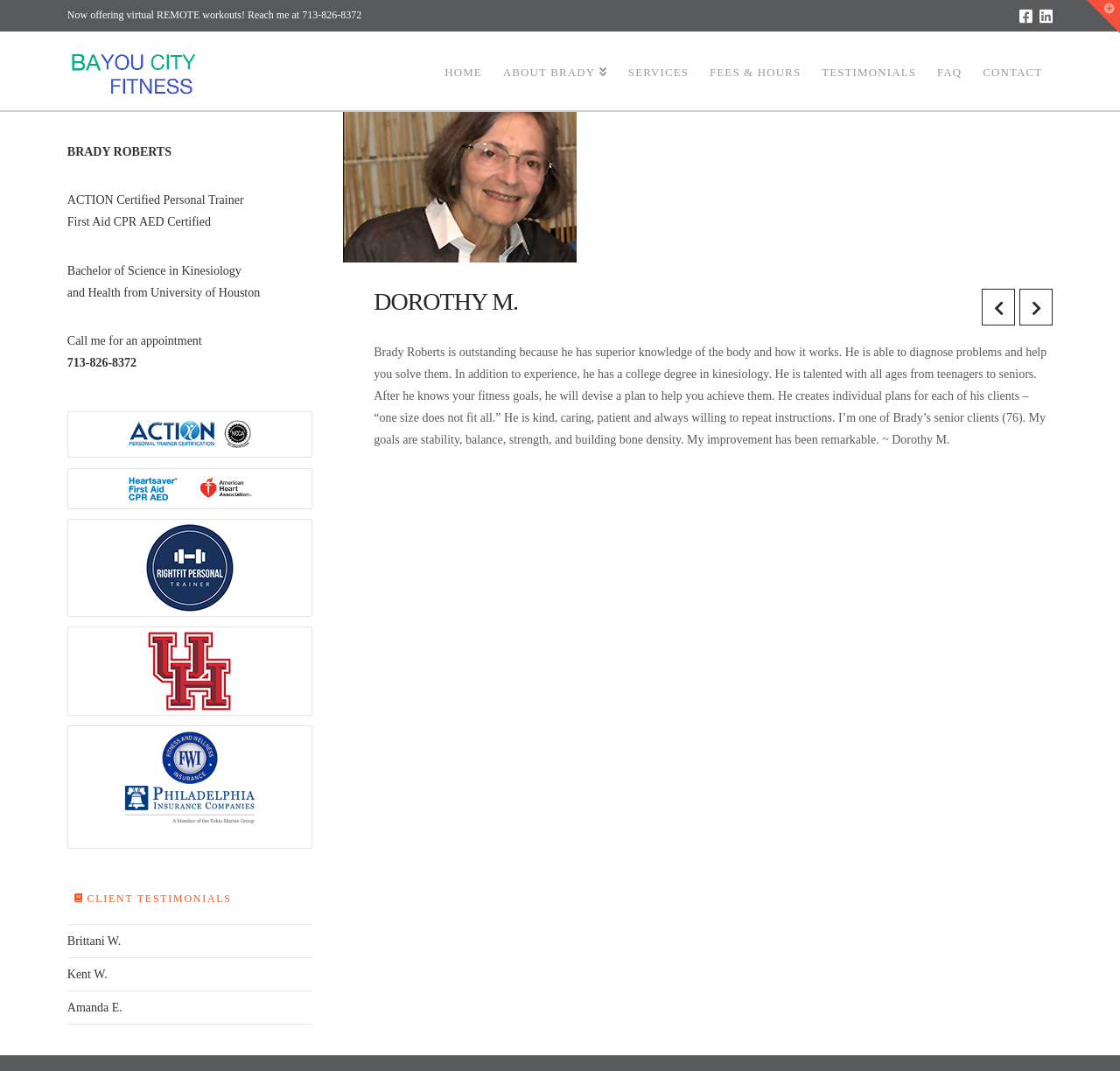Provide the bounding box coordinates of the HTML element this sentence describes: "Brittani W.". The bounding box coordinates consist of four float numbers between 0 and 1, i.e., [left, top, right, bottom].

[0.06, 0.866, 0.108, 0.892]